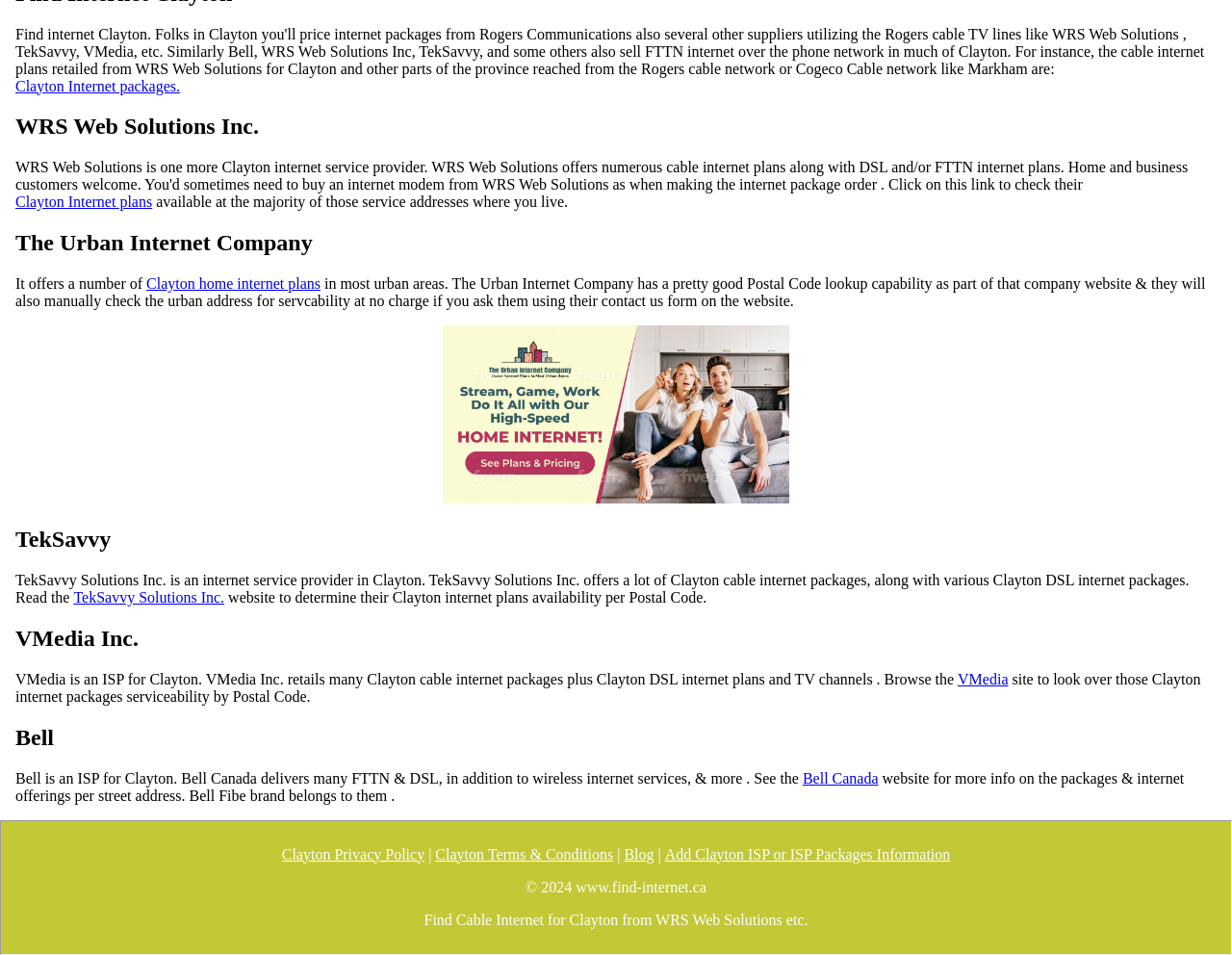Calculate the bounding box coordinates for the UI element based on the following description: "Blog". Ensure the coordinates are four float numbers between 0 and 1, i.e., [left, top, right, bottom].

[0.507, 0.886, 0.531, 0.904]